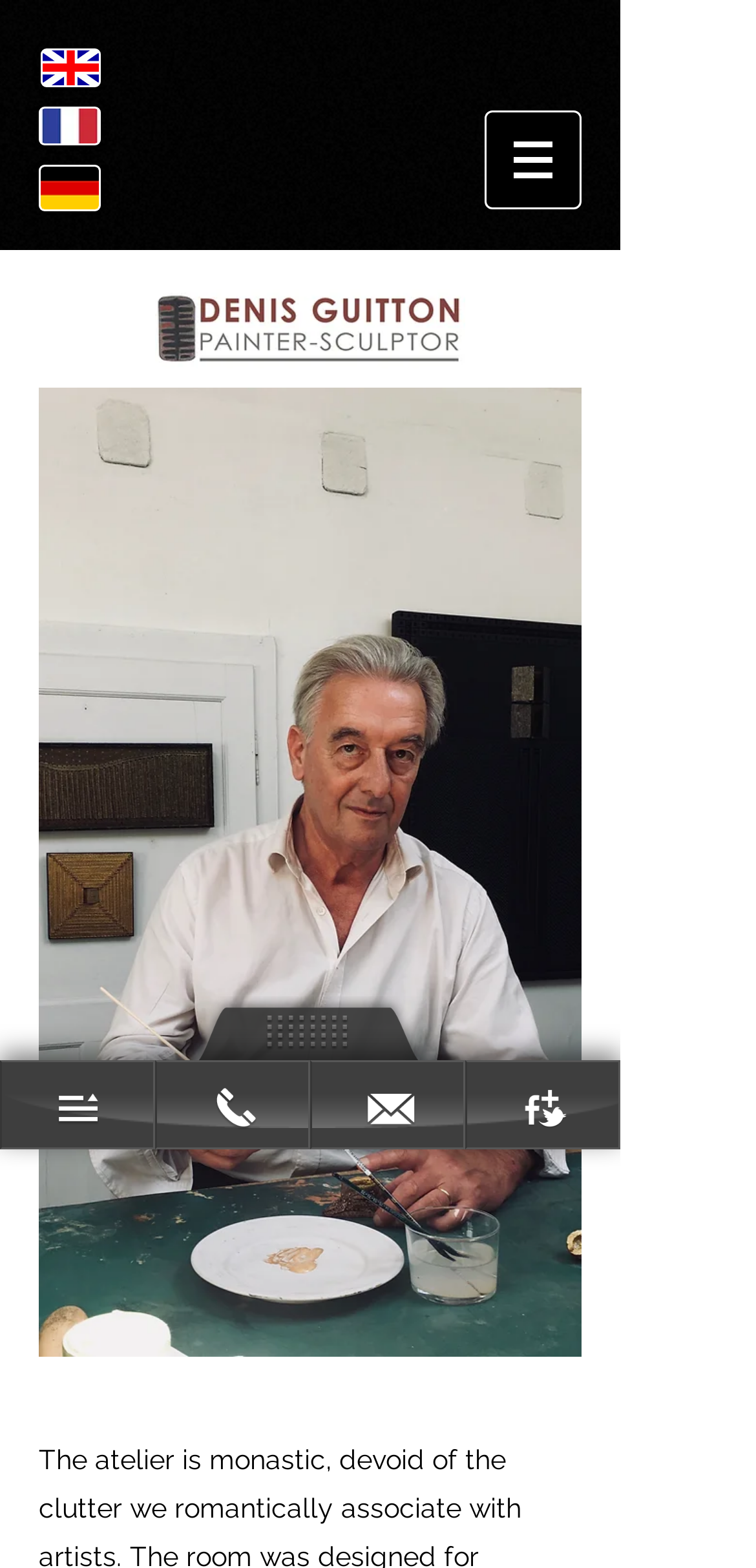Please provide a comprehensive response to the question based on the details in the image: What is the purpose of the flags on the webpage?

The flags of the UK, Germany, and possibly others are present on the webpage, suggesting that they are used to represent different countries, possibly related to the person or organization 'Denis Guitton'.